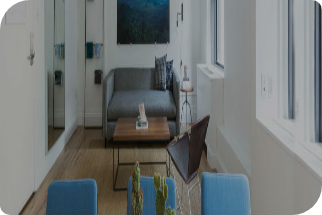Explain in detail what you see in the image.

The image showcases a modern and stylish living space that balances comfort and aesthetics. The room features a sleek gray sofa positioned against a bright white wall, complemented by a minimalist coffee table at its center. On the table, a subtle decorative item adds a touch of personality. In the background, a captivating piece of art depicting a serene landscape draws attention to the space, while a couple of plants provide a hint of greenery. The large windows allow for natural light to flood the room, enhancing the inviting atmosphere. The overall arrangement reflects contemporary design sensibilities, making it an ideal setting for relaxation and socializing.